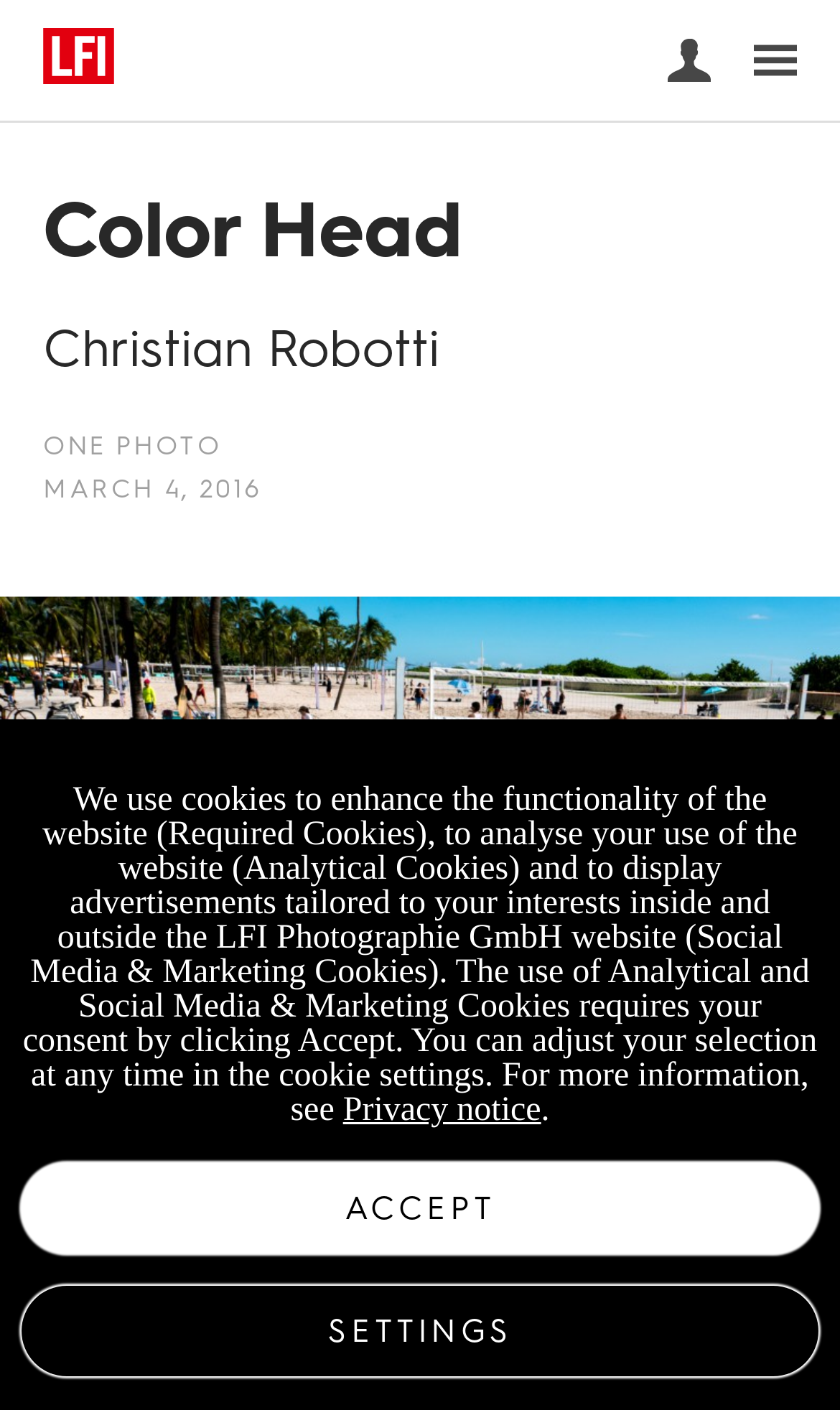What is the theme of the story? Based on the screenshot, please respond with a single word or phrase.

Color